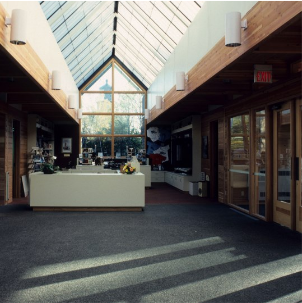What is visible through the large windows?
Please provide a comprehensive answer based on the details in the screenshot.

According to the caption, the large windows at the far end of the room provide a view of the nearby Split Rock Lighthouse, suggesting a connection between the building and the lighthouse.